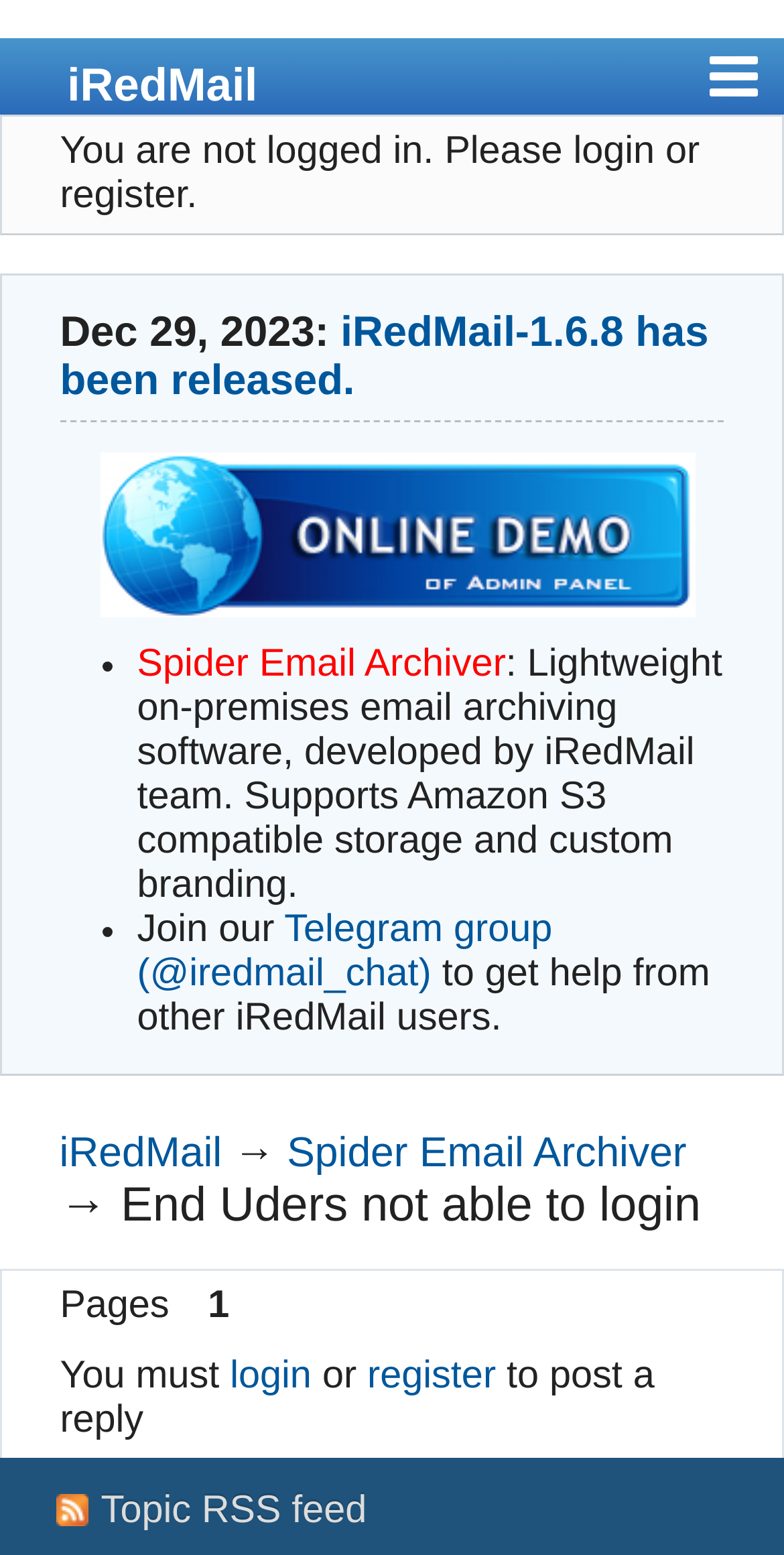Locate the bounding box coordinates of the UI element described by: "Documents". Provide the coordinates as four float numbers between 0 and 1, formatted as [left, top, right, bottom].

[0.003, 0.324, 0.509, 0.384]